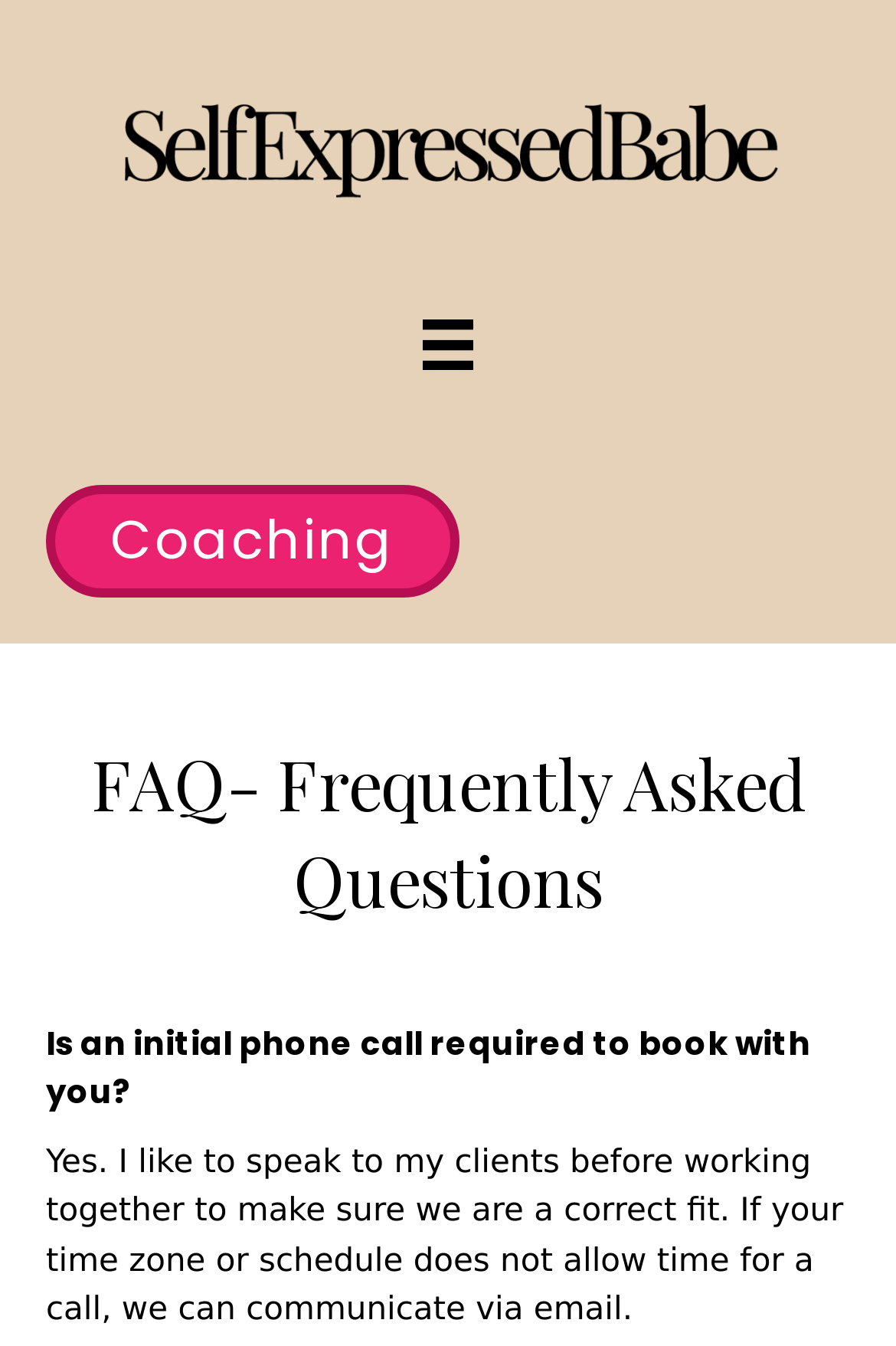How many FAQs are visible on the page?
Based on the screenshot, answer the question with a single word or phrase.

1